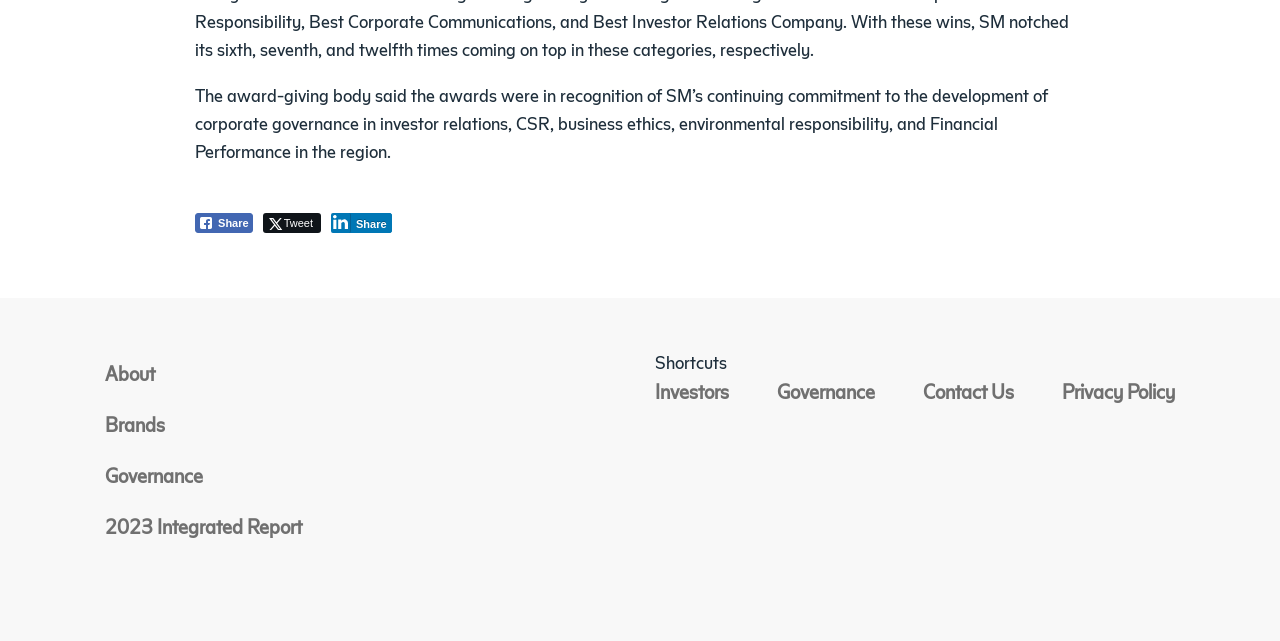Please provide a comprehensive answer to the question based on the screenshot: What social media platforms can you share the content with?

There are three button elements at the top of the page, each with an image and text, indicating that the content can be shared on Facebook, Twitter, and LinkedIn.